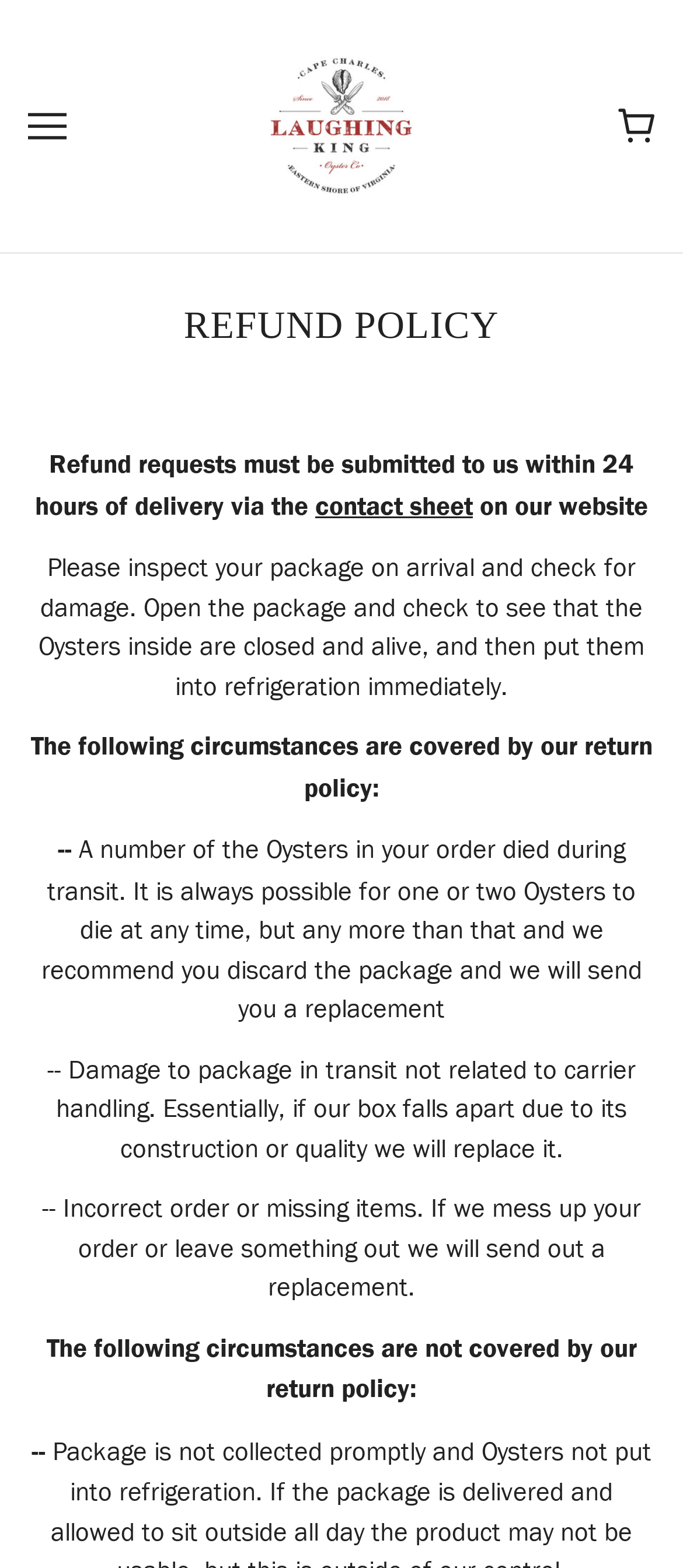Using the element description provided, determine the bounding box coordinates in the format (top-left x, top-left y, bottom-right x, bottom-right y). Ensure that all values are floating point numbers between 0 and 1. Element description: $0.00 0

[0.885, 0.055, 0.979, 0.106]